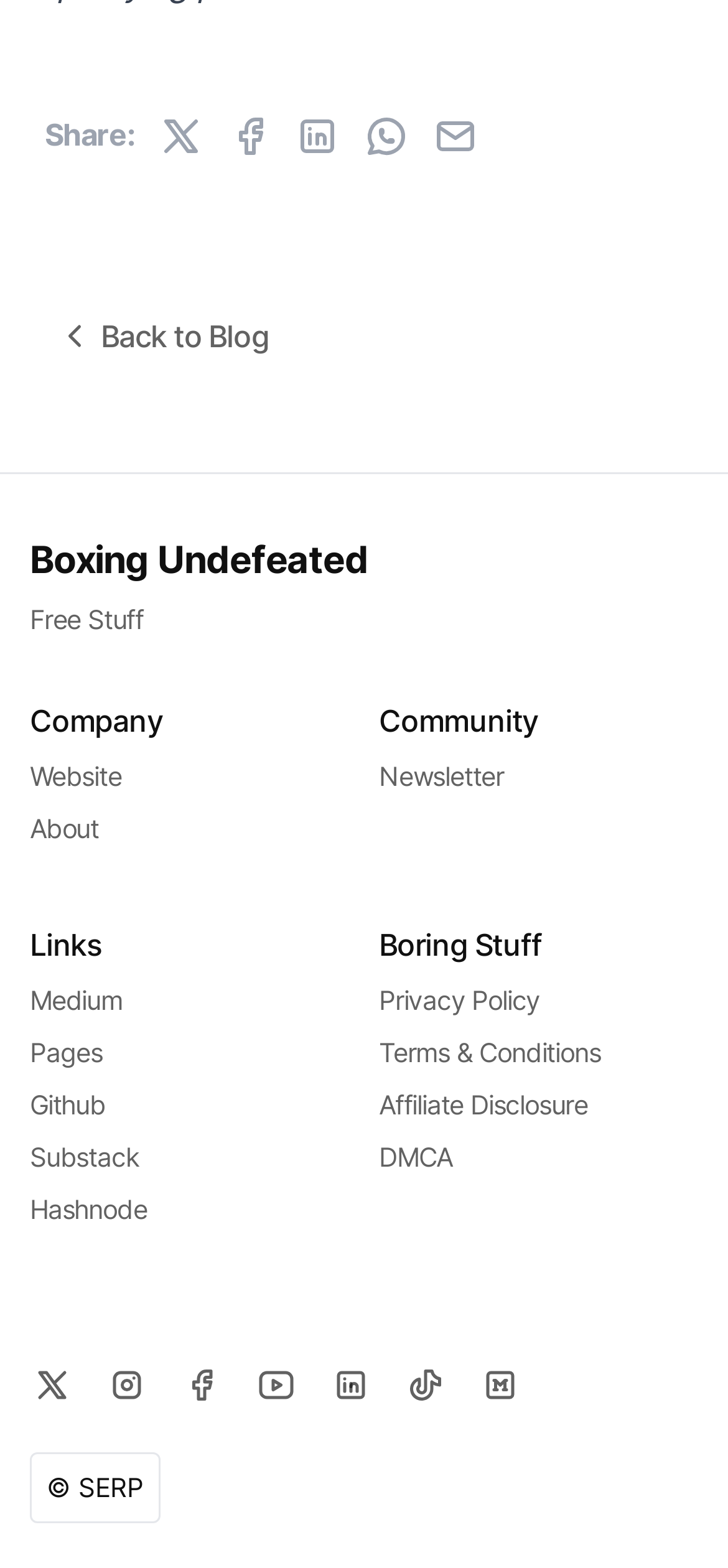What categories are listed in the footer section?
Based on the screenshot, provide your answer in one word or phrase.

Company, Community, Links, Boring Stuff